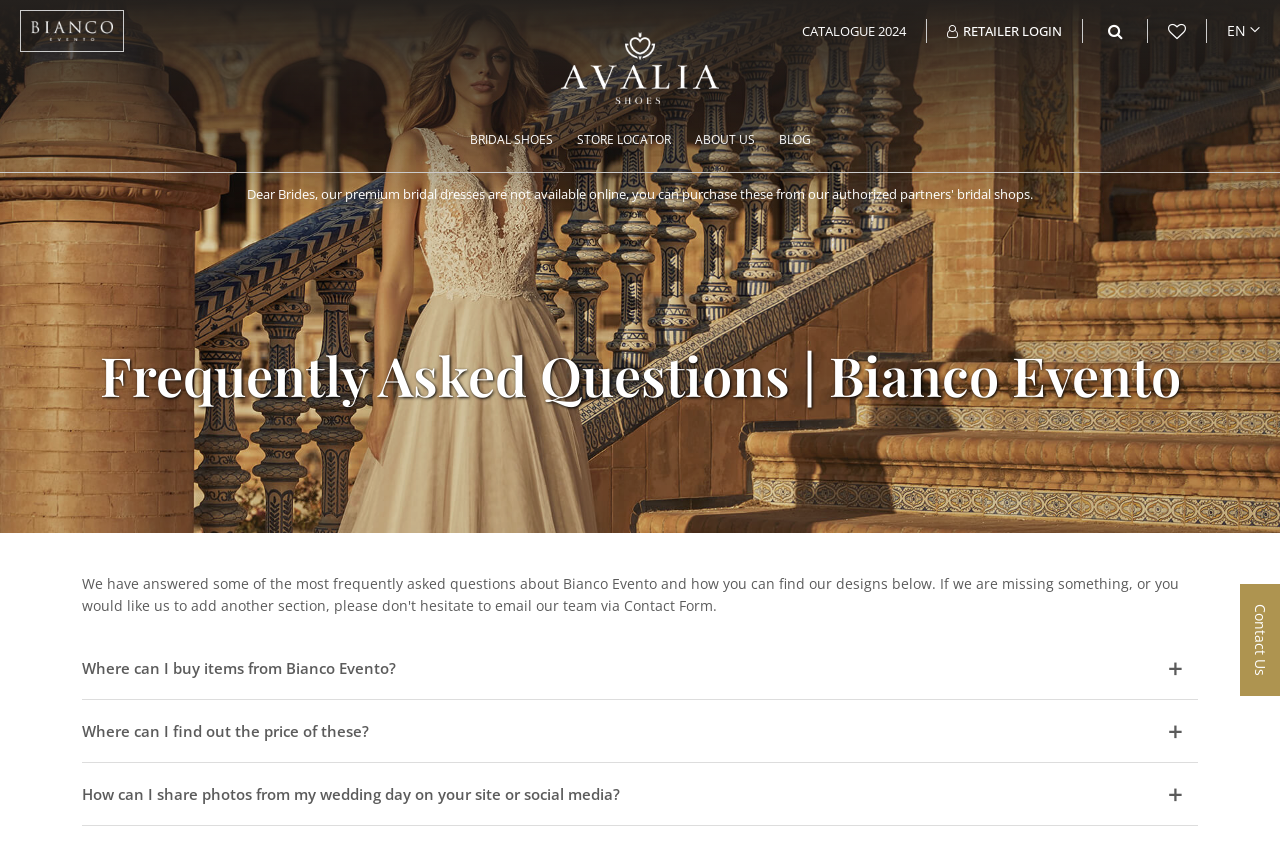What is the name of the event company?
Look at the image and provide a detailed response to the question.

The name of the event company can be found in the store logo link at the top of the webpage, which says 'store logo'. This suggests that the company name is Bianco Evento.